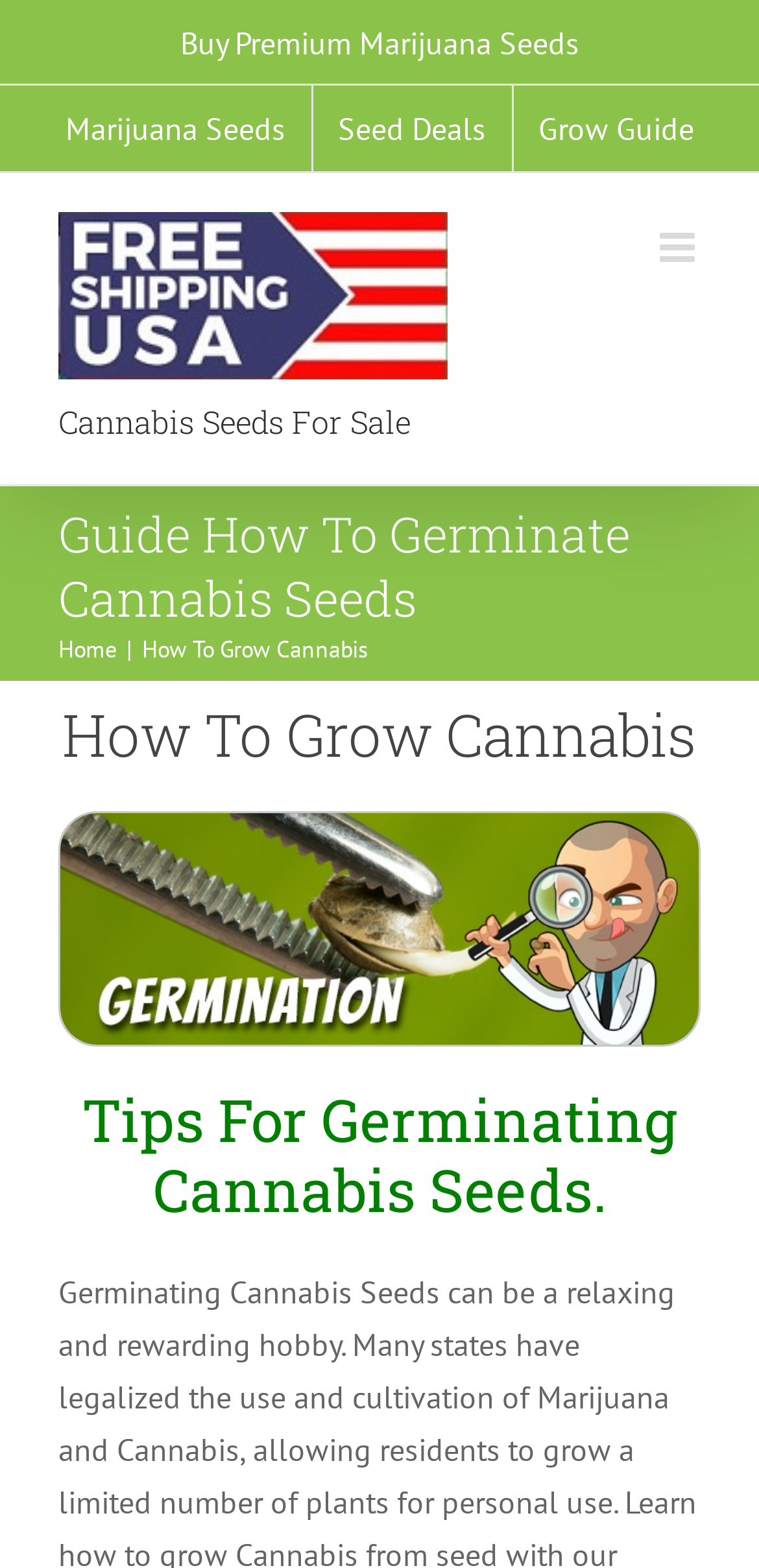Please predict the bounding box coordinates (top-left x, top-left y, bottom-right x, bottom-right y) for the UI element in the screenshot that fits the description: aria-label="Toggle mobile menu"

[0.869, 0.145, 0.923, 0.171]